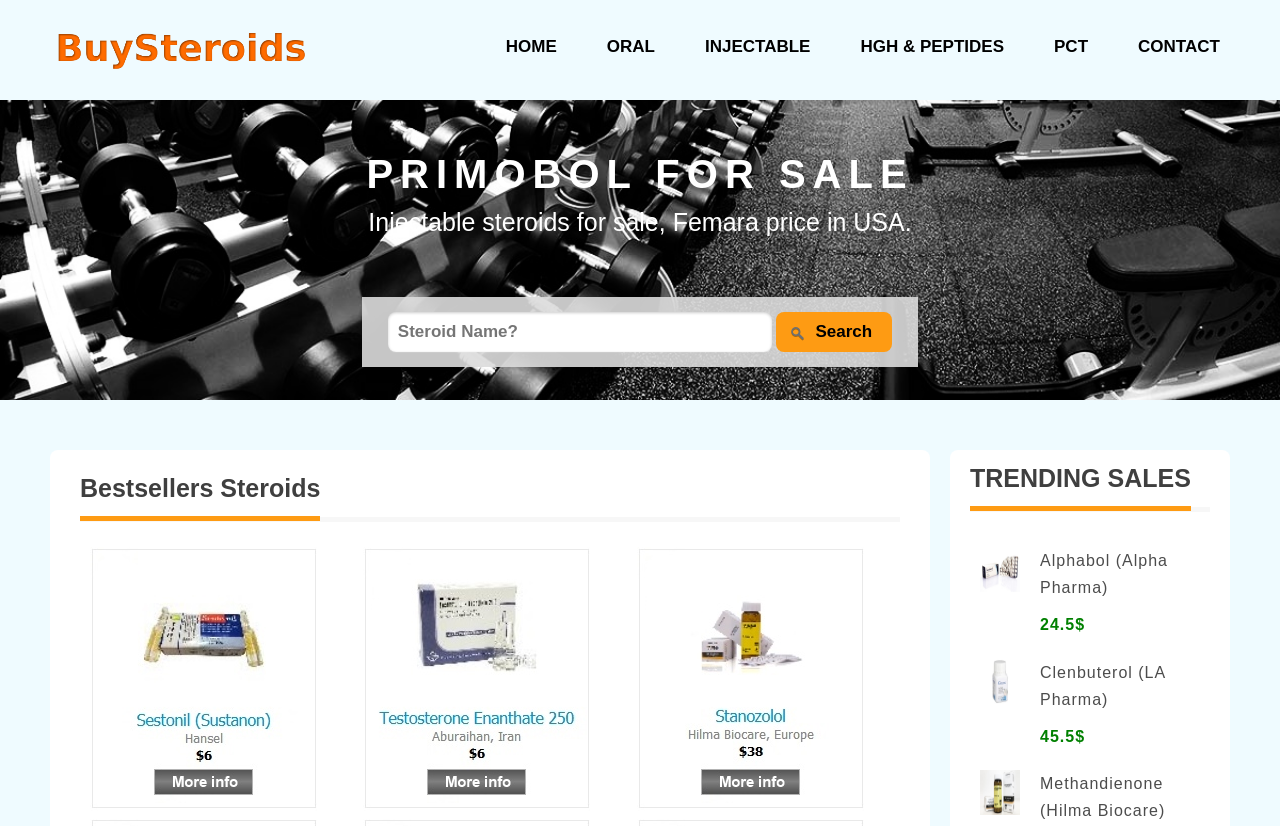How many links are in the top navigation menu?
Look at the image and respond to the question as thoroughly as possible.

I counted the links in the top navigation menu, which are 'HOME', 'ORAL', 'INJECTABLE', 'HGH & PEPTIDES', 'PCT', and 'CONTACT', and found that there are 6 links in total.